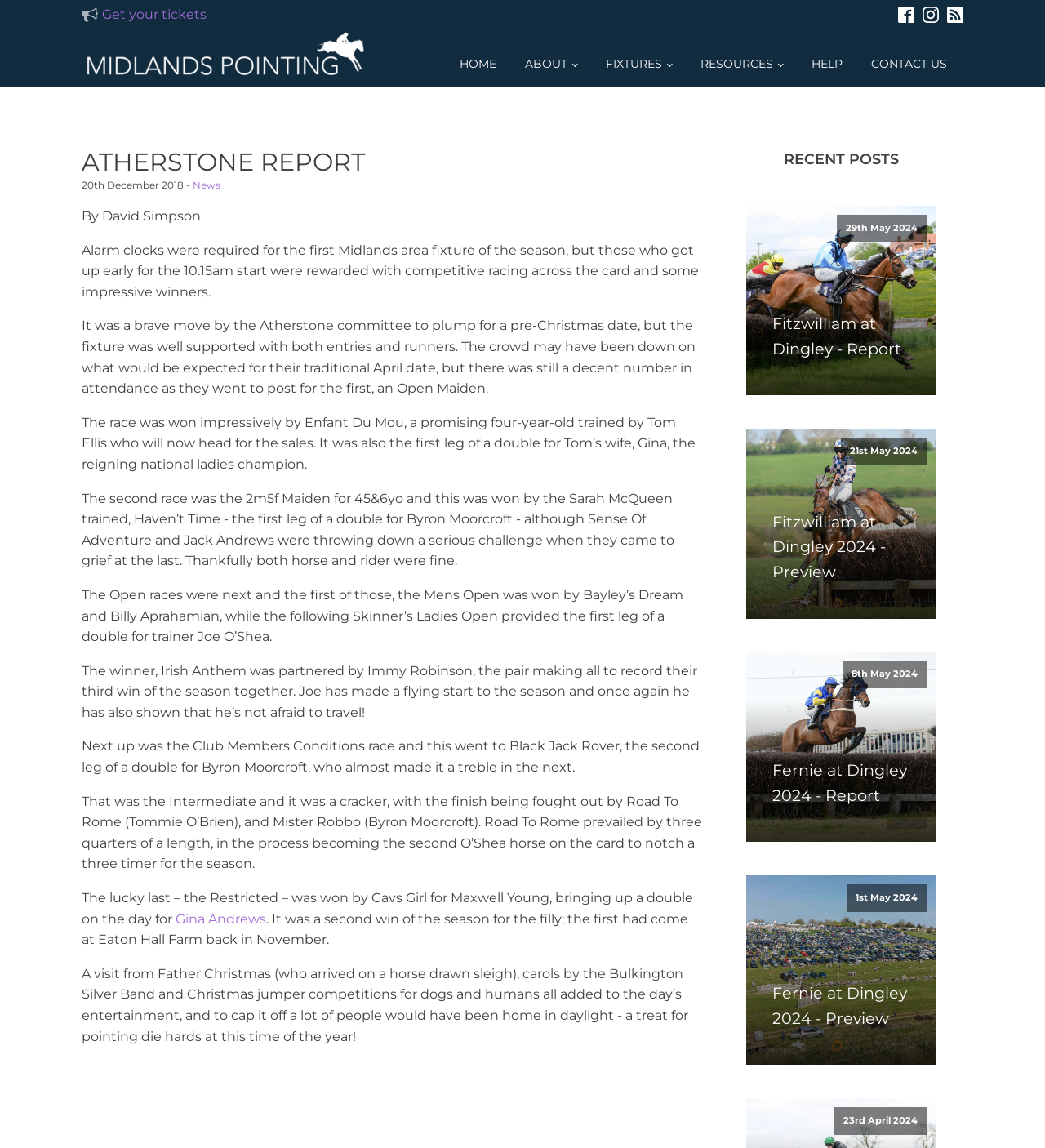Please provide the bounding box coordinate of the region that matches the element description: Help. Coordinates should be in the format (top-left x, top-left y, bottom-right x, bottom-right y) and all values should be between 0 and 1.

[0.765, 0.023, 0.822, 0.074]